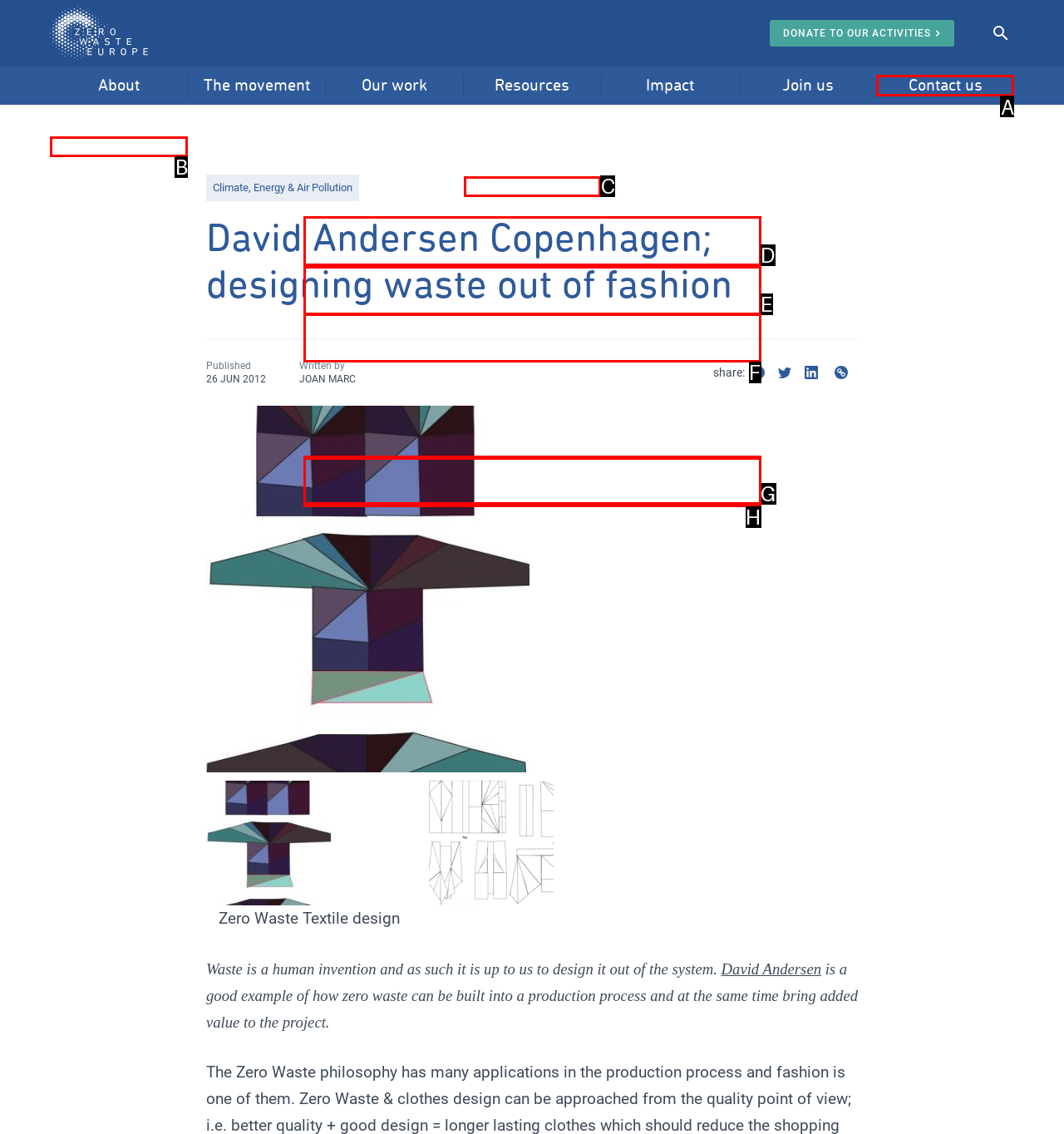Determine the letter of the UI element I should click on to complete the task: Contact Zero Waste Europe from the provided choices in the screenshot.

A